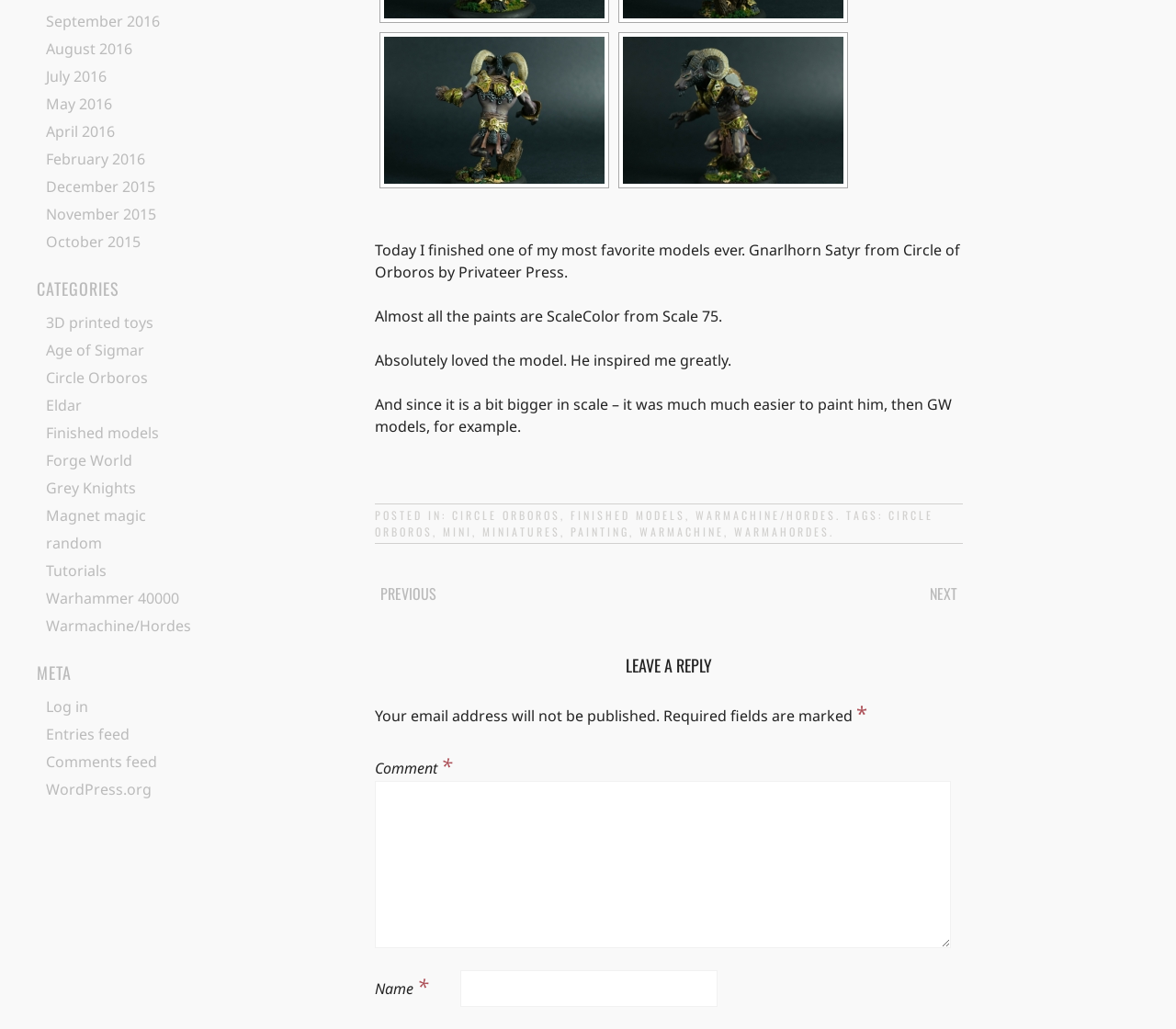Locate the bounding box coordinates of the clickable area needed to fulfill the instruction: "Click on the 'FINISHED MODELS' link".

[0.485, 0.493, 0.583, 0.508]